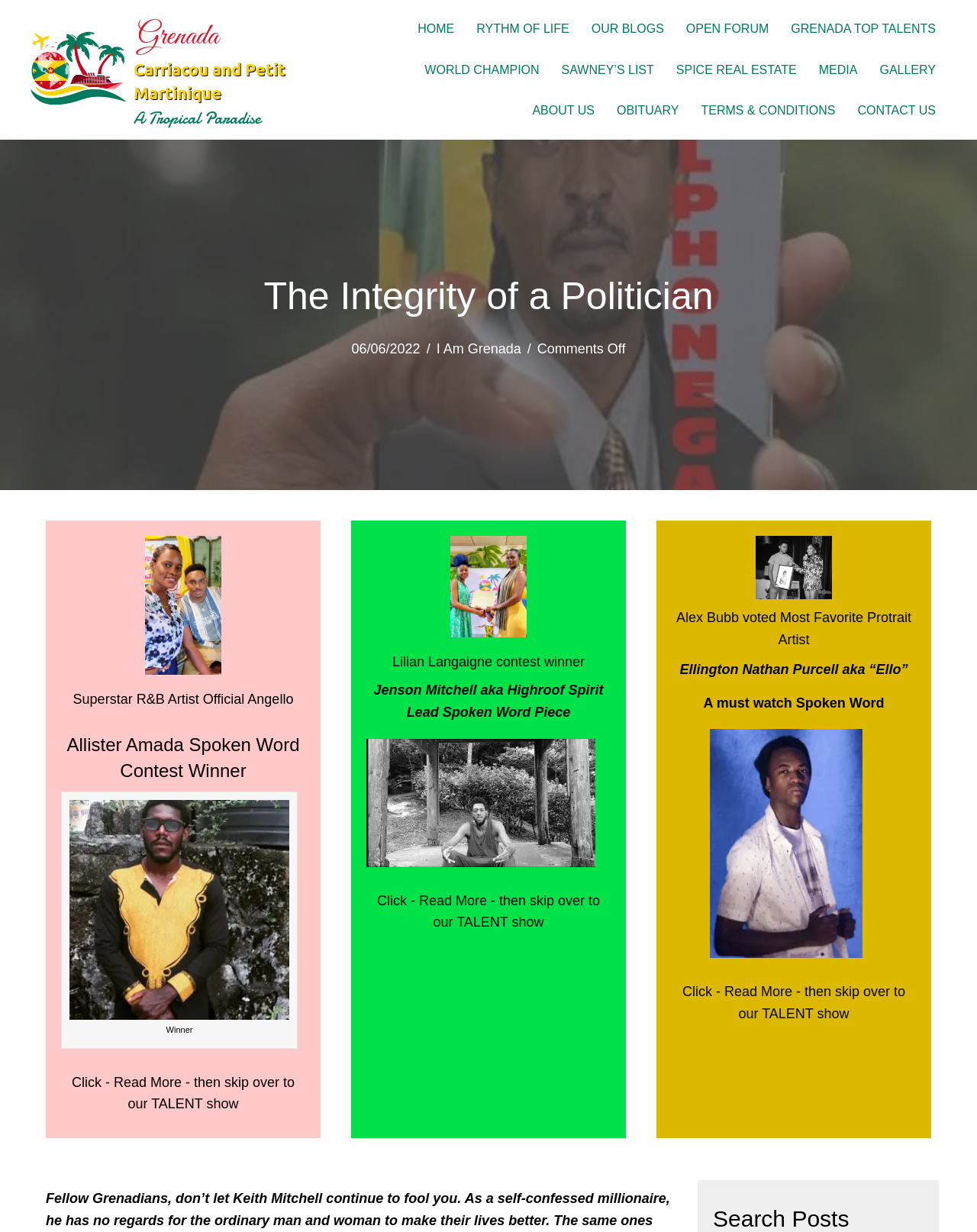Specify the bounding box coordinates of the region I need to click to perform the following instruction: "View the 'GALLERY'". The coordinates must be four float numbers in the range of 0 to 1, i.e., [left, top, right, bottom].

[0.889, 0.04, 0.969, 0.073]